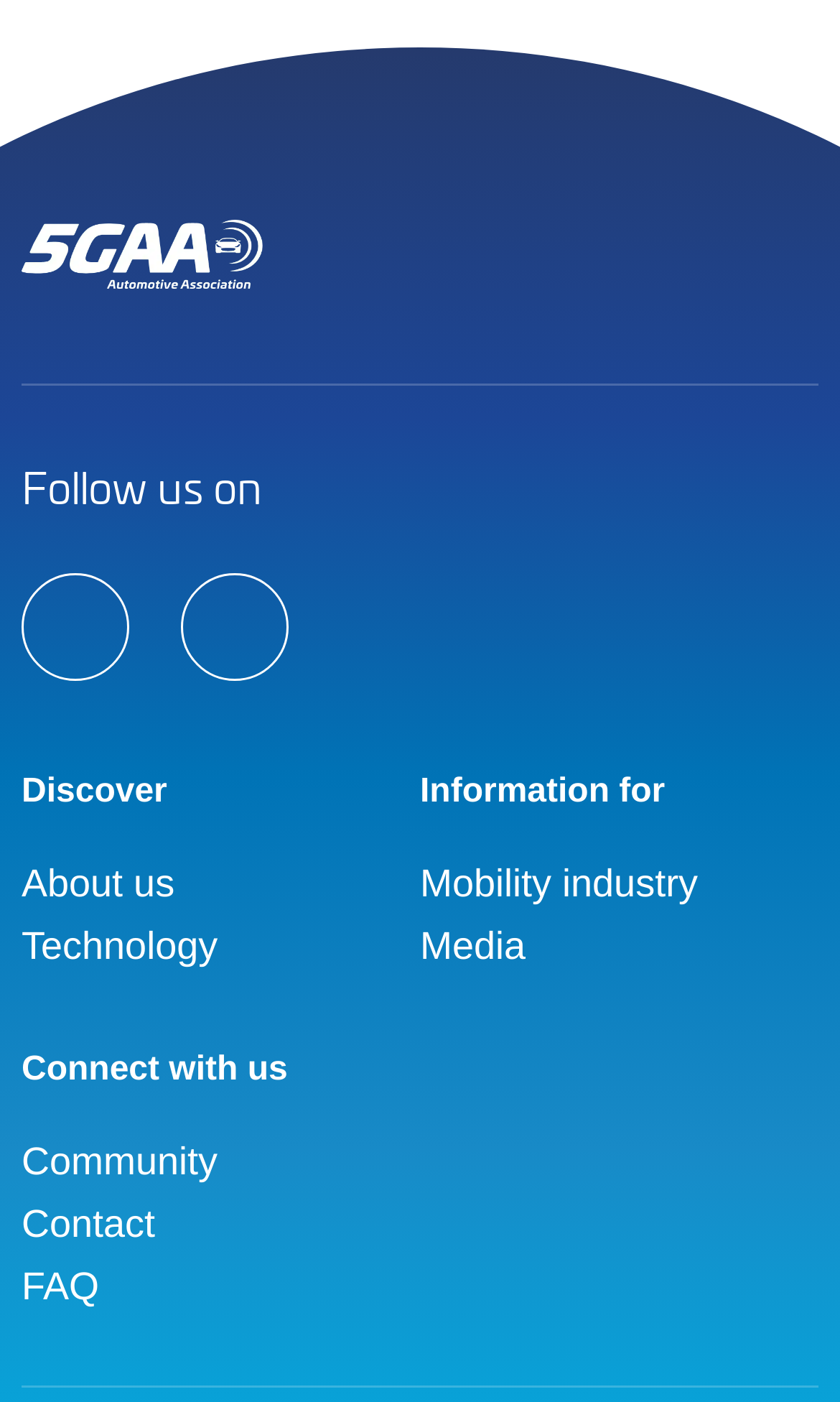Respond to the following question with a brief word or phrase:
How many navigation menus are available?

3